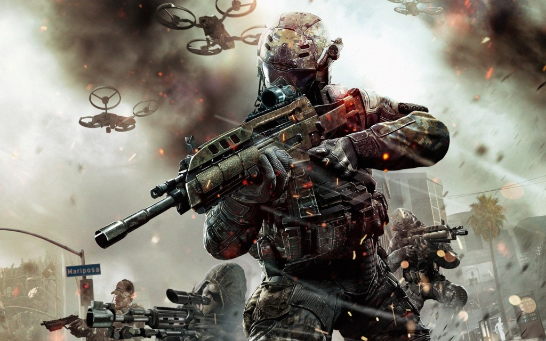Give a comprehensive caption for the image.

The image features an intense action scene from the popular video game franchise, Call of Duty. In the foreground, a heavily armed soldier, dressed in tactical gear, is poised and ready for combat, aiming a futuristic assault rifle. The character's helmet obscures their identity, adding a layer of mystery and intensity to the scene. In the background, additional soldiers are visible, also in combat gear, suggesting a coordinated attack in an urban environment. Above them, drones hover ominously, highlighting the advanced technology involved in modern warfare depicted in the game. The atmosphere is charged with a dramatic haze of smoke and debris, evoking a sense of urgency and high stakes. This image encapsulates the adrenaline-fueled action and military strategy that fans of the series have come to expect, particularly from titles like Call of Duty: Black Ops 3, known for its gripping gameplay and cinematic storytelling.